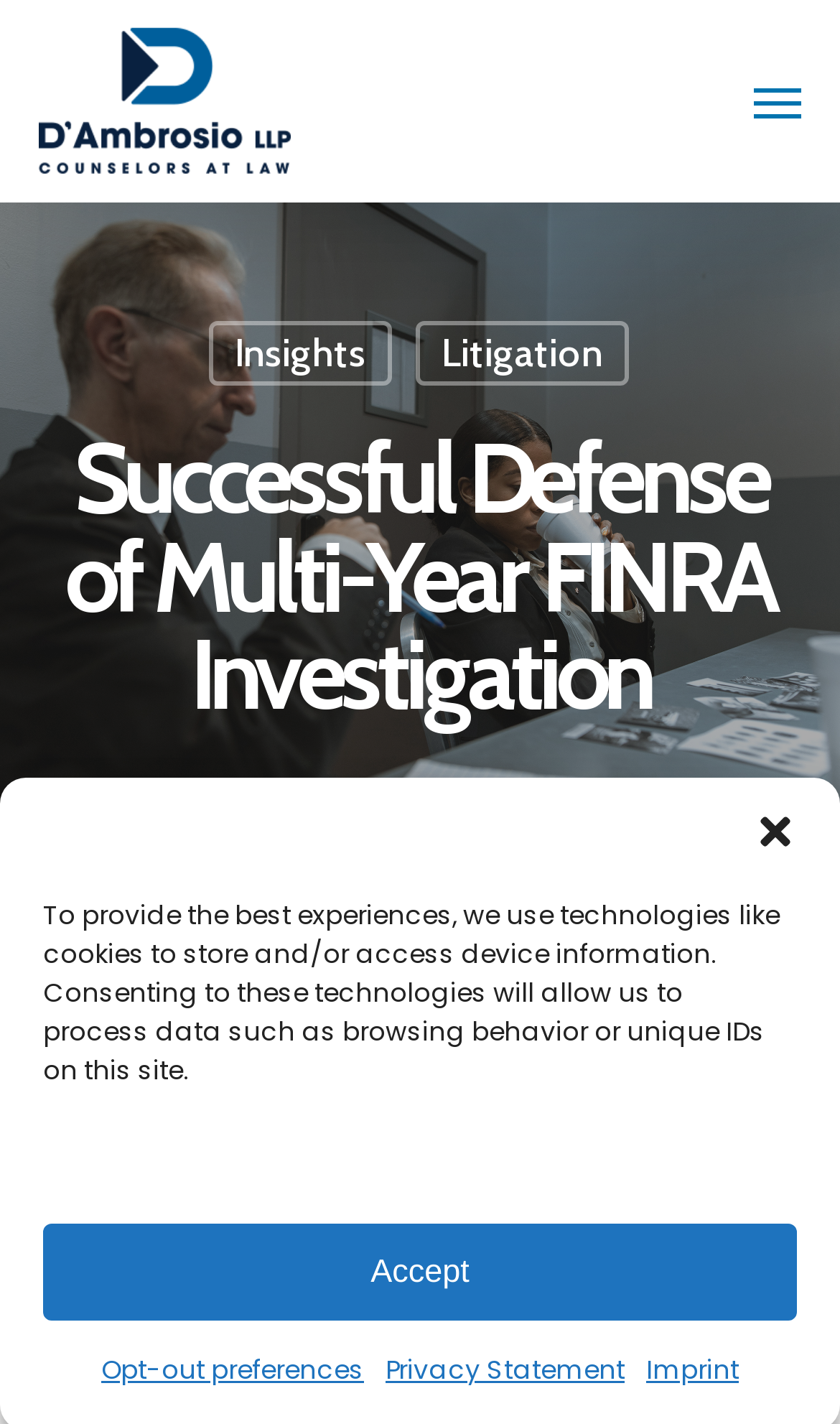How many main navigation links are there?
Look at the image and provide a detailed response to the question.

I counted the number of links in the navigation menu by looking at the elements with IDs 300, 301, and 302, which are labeled as 'Insights', 'Litigation', and a heading, respectively. I ignored the 'Navigation Menu' button and the 'Menu' button as they are not part of the main navigation links.